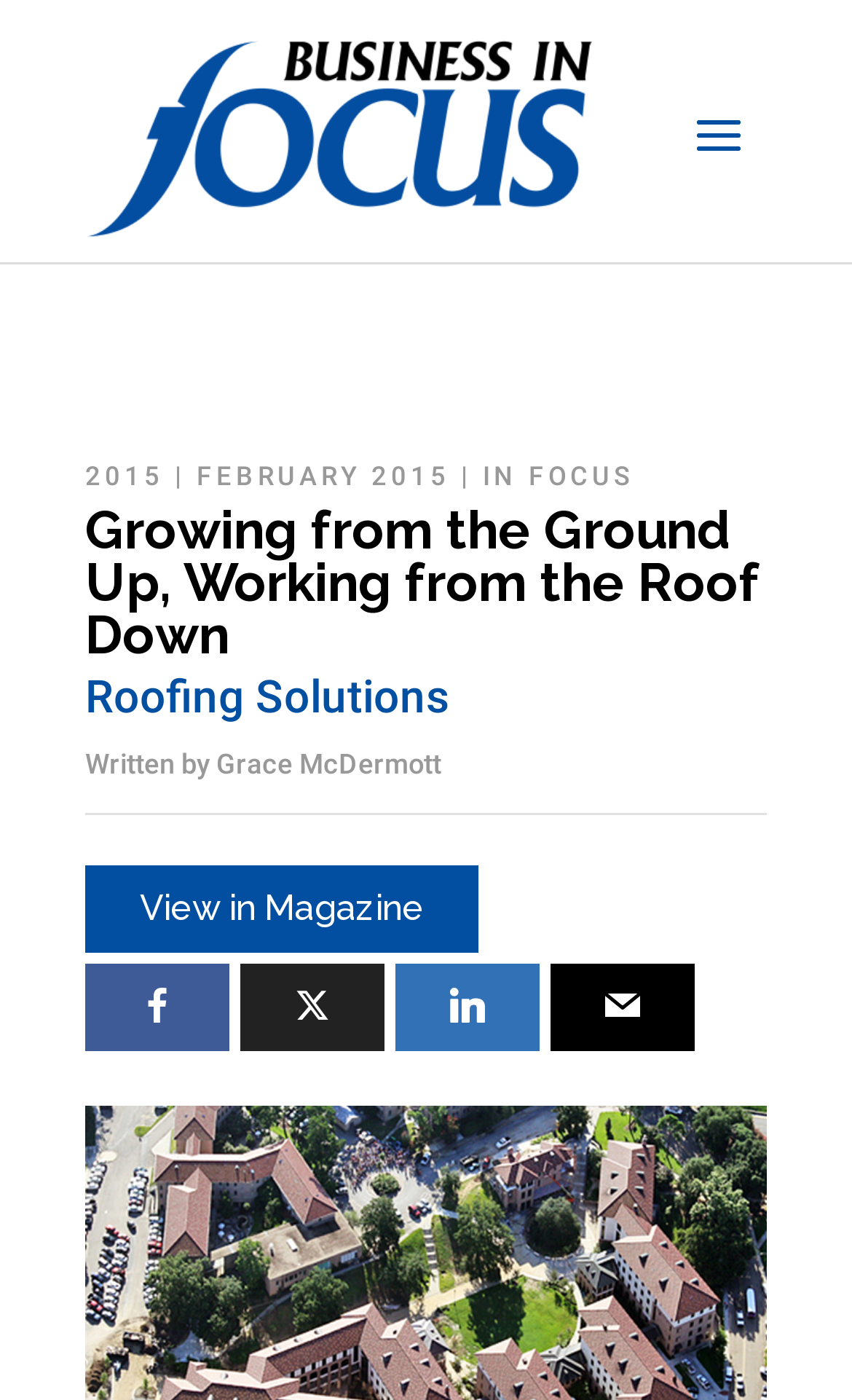Describe all the key features and sections of the webpage thoroughly.

The webpage appears to be an article or magazine feature about Roofing Solutions, a company that values entrepreneurial drive, knowledgeable staff, and excellence. 

At the top of the page, there are several links, including one with no text, and others with text such as "2015", "FEBRUARY 2015", and "IN FOCUS". These links are positioned horizontally, with the first link starting from the left edge of the page and the last link ending near the right edge. 

Below these links, there is a prominent heading that reads "Growing from the Ground Up, Working from the Roof Down". This heading spans almost the entire width of the page. 

Underneath the heading, there is a line of text that reads "Roofing Solutions", followed by the phrase "Written by" and a link to the author's name, "Grace McDermott". 

Further down the page, there is a link that says "View in Magazine", which is positioned near the top-left corner of the lower half of the page. 

At the very bottom of the page, there are four social media links, represented by icons, arranged horizontally from left to right.